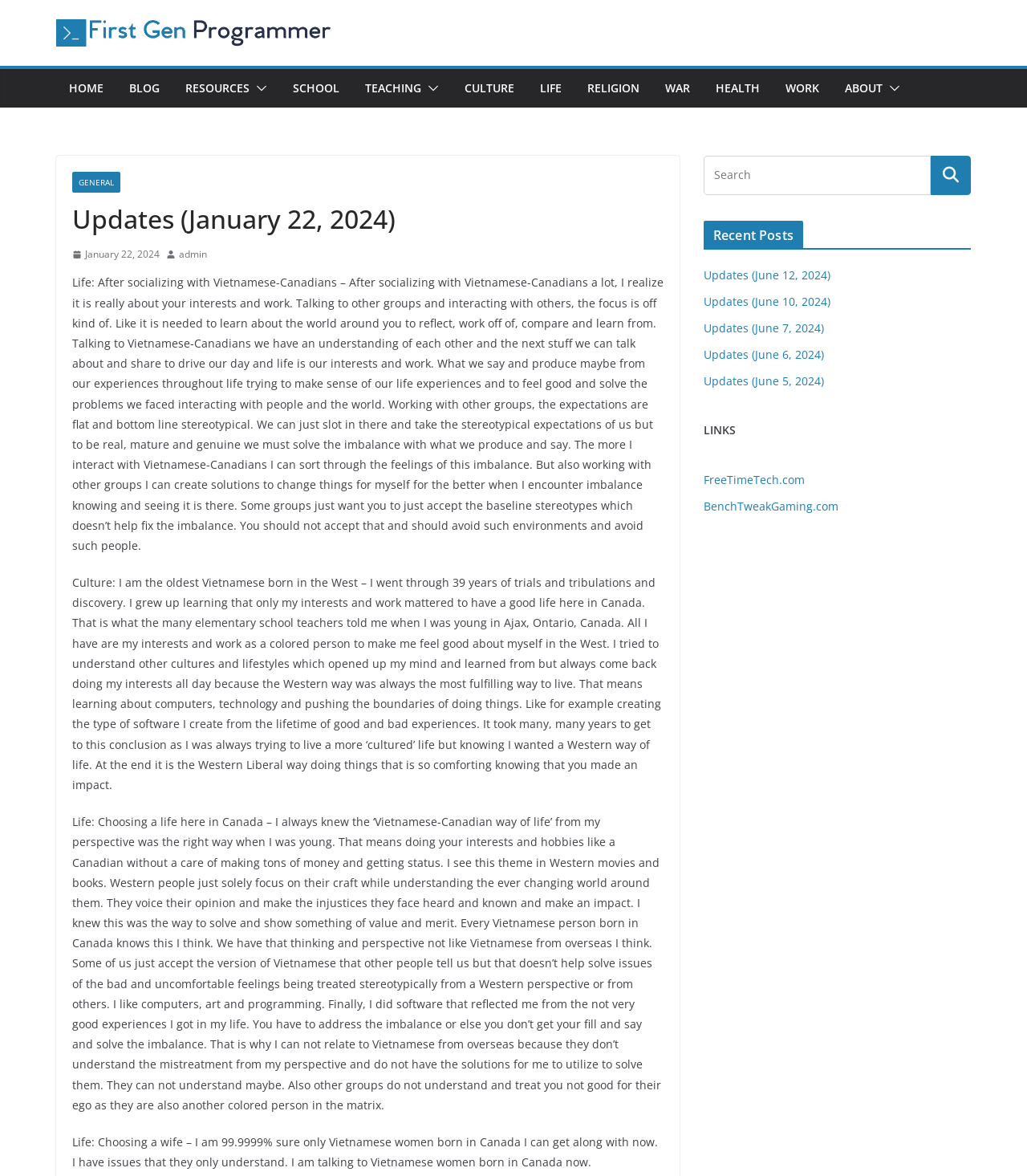Please find the bounding box coordinates of the element that must be clicked to perform the given instruction: "Search for something". The coordinates should be four float numbers from 0 to 1, i.e., [left, top, right, bottom].

[0.685, 0.133, 0.906, 0.166]